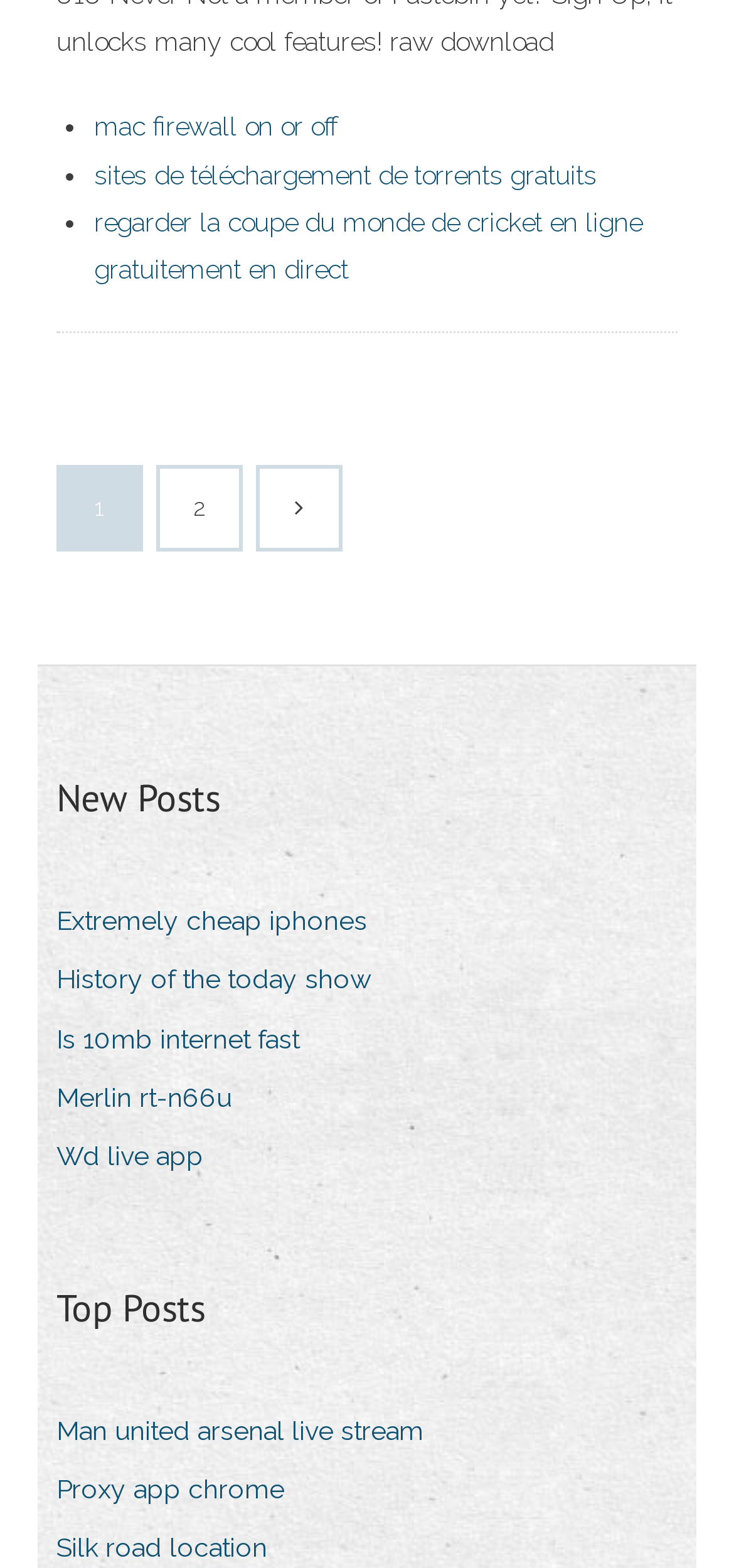Please determine the bounding box coordinates of the element to click in order to execute the following instruction: "Click on 'Man united arsenal live stream'". The coordinates should be four float numbers between 0 and 1, specified as [left, top, right, bottom].

[0.077, 0.897, 0.615, 0.93]